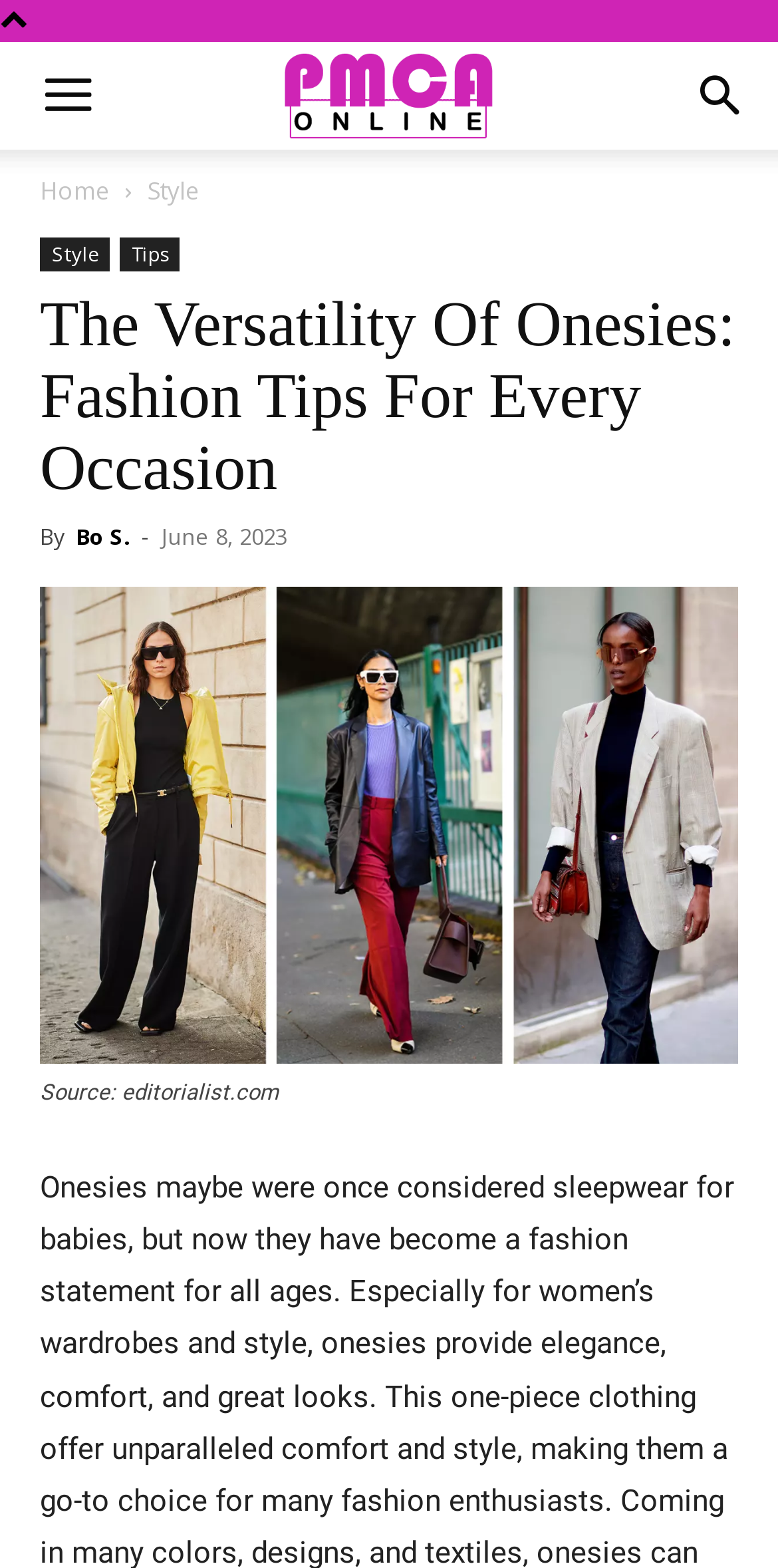What is the date of the article?
From the image, respond with a single word or phrase.

June 8, 2023